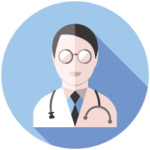What is the background color of the icon?
Based on the screenshot, answer the question with a single word or phrase.

Soft blue gradient